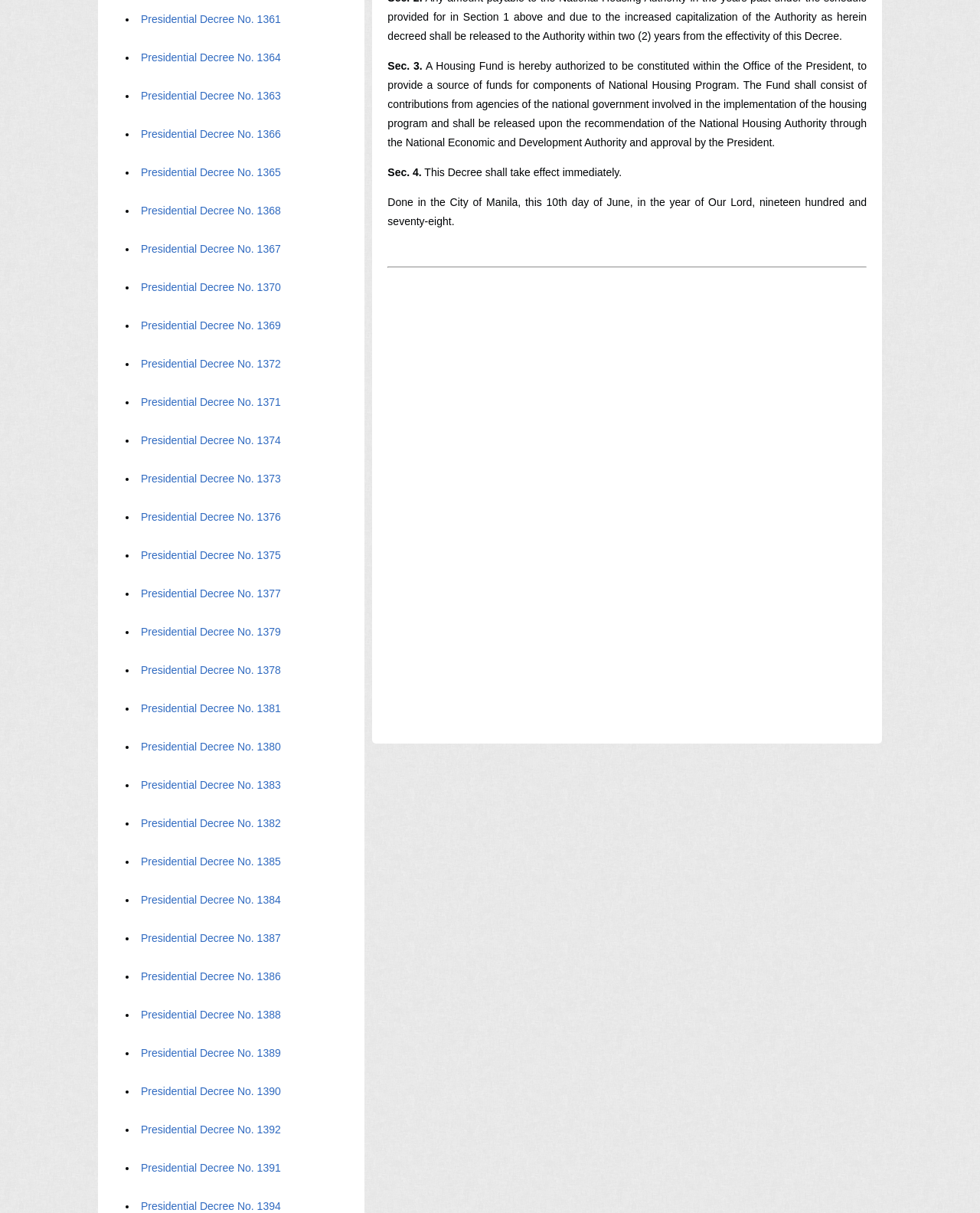Find the bounding box coordinates for the element that must be clicked to complete the instruction: "View Presidential Decree No. 1385". The coordinates should be four float numbers between 0 and 1, indicated as [left, top, right, bottom].

[0.143, 0.705, 0.287, 0.715]